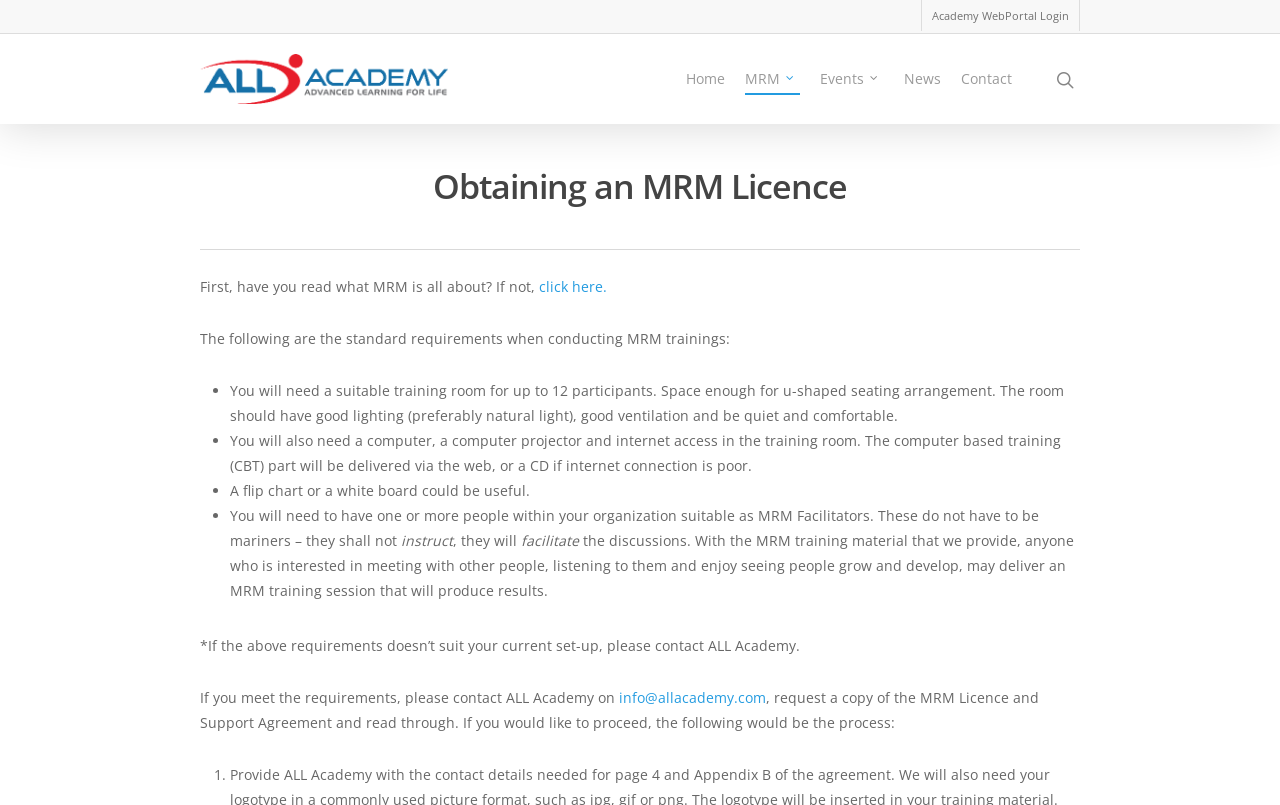Determine the bounding box coordinates of the region I should click to achieve the following instruction: "Contact ALL Academy via email". Ensure the bounding box coordinates are four float numbers between 0 and 1, i.e., [left, top, right, bottom].

[0.484, 0.855, 0.598, 0.878]